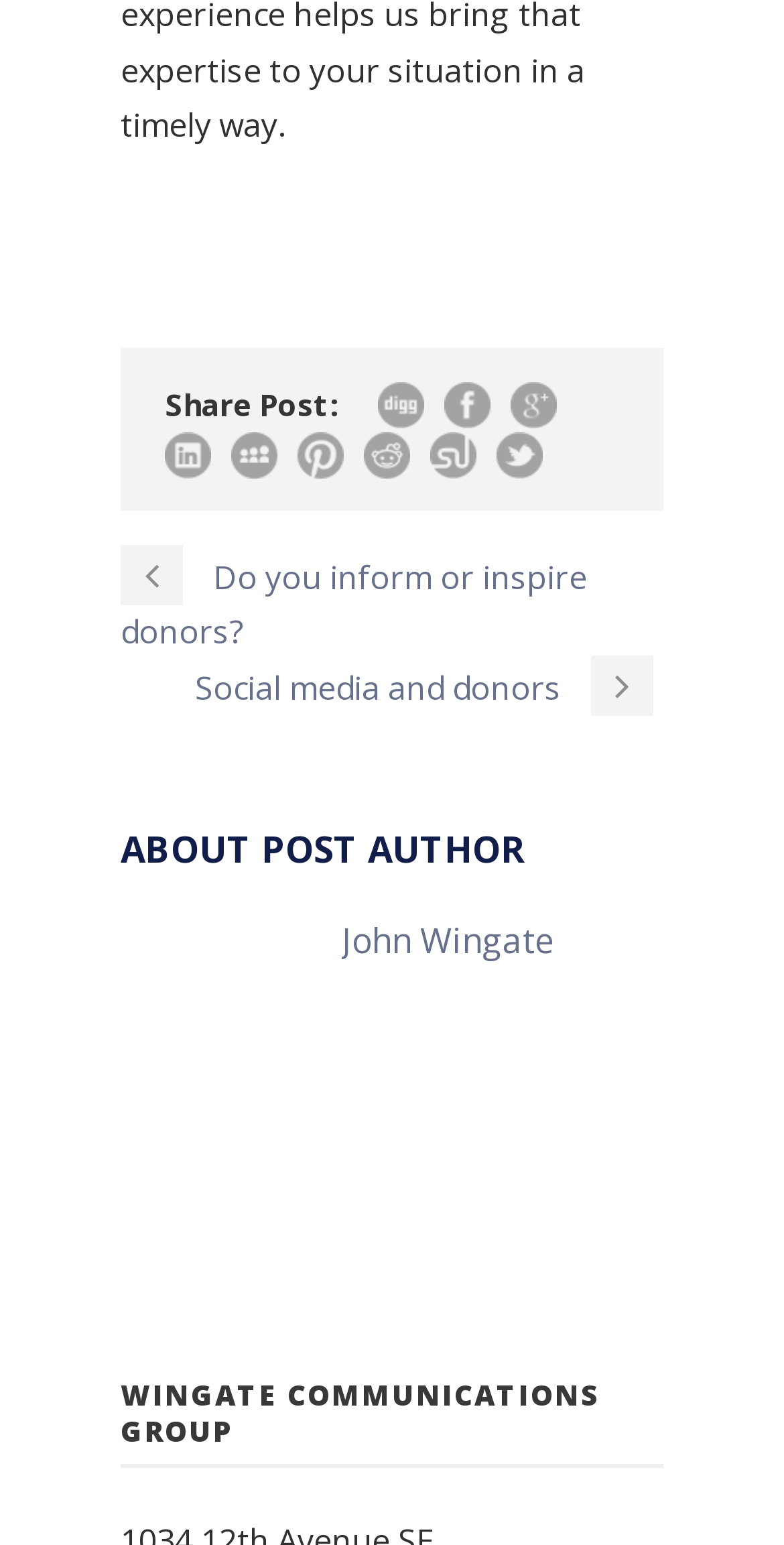Find the bounding box coordinates for the HTML element described as: "John Wingate". The coordinates should consist of four float values between 0 and 1, i.e., [left, top, right, bottom].

[0.436, 0.594, 0.705, 0.624]